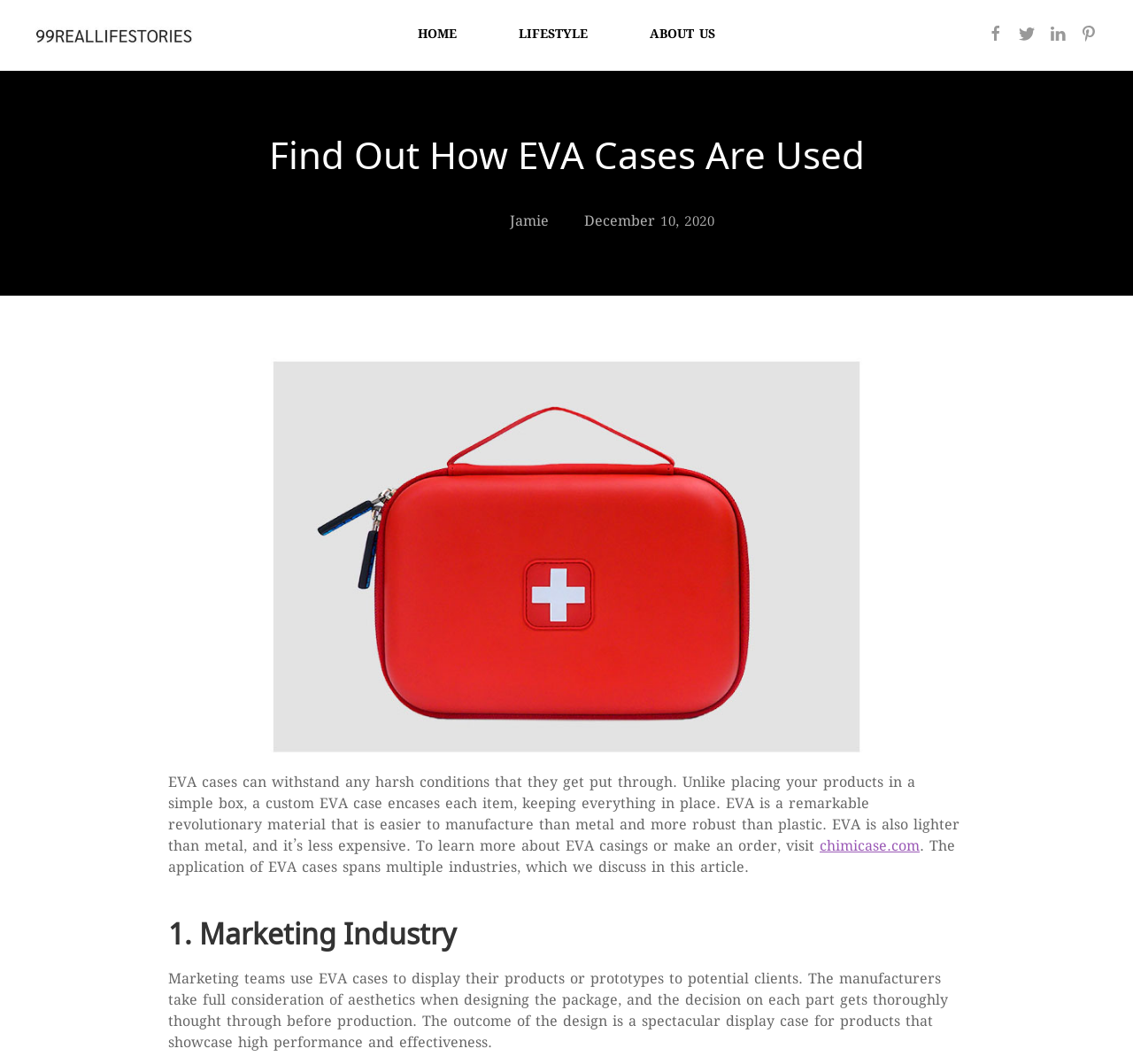Extract the top-level heading from the webpage and provide its text.

Find Out How EVA Cases Are Used